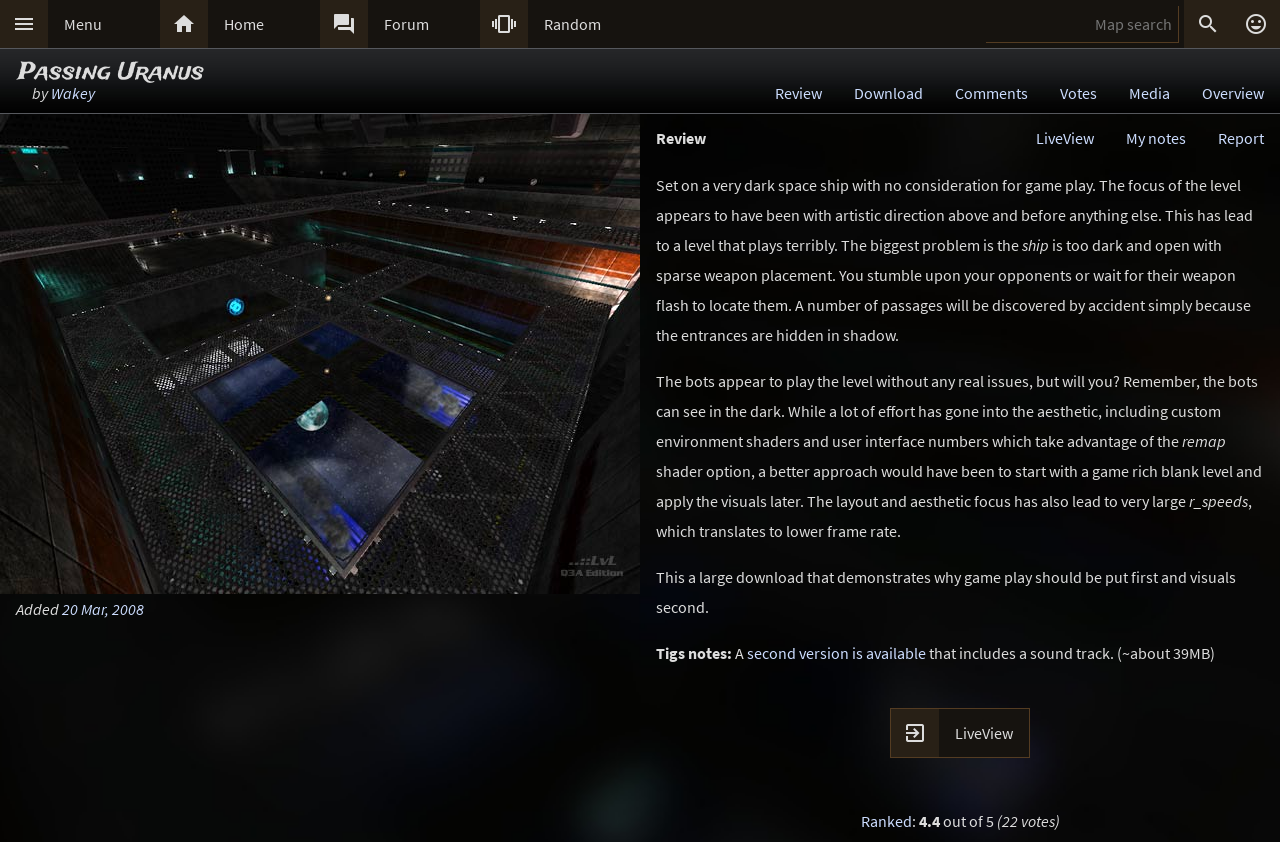Based on the visual content of the image, answer the question thoroughly: What is the name of the map reviewed on this webpage?

I found the answer by looking at the title of the webpage, which is 'Review of Passing Uranus by Wakey (uranus_nomusic) - ..::LvL - Quake 3 Arena Maps (Q3A Custom Maps)'. The title clearly indicates that the map being reviewed is called 'Passing Uranus'.